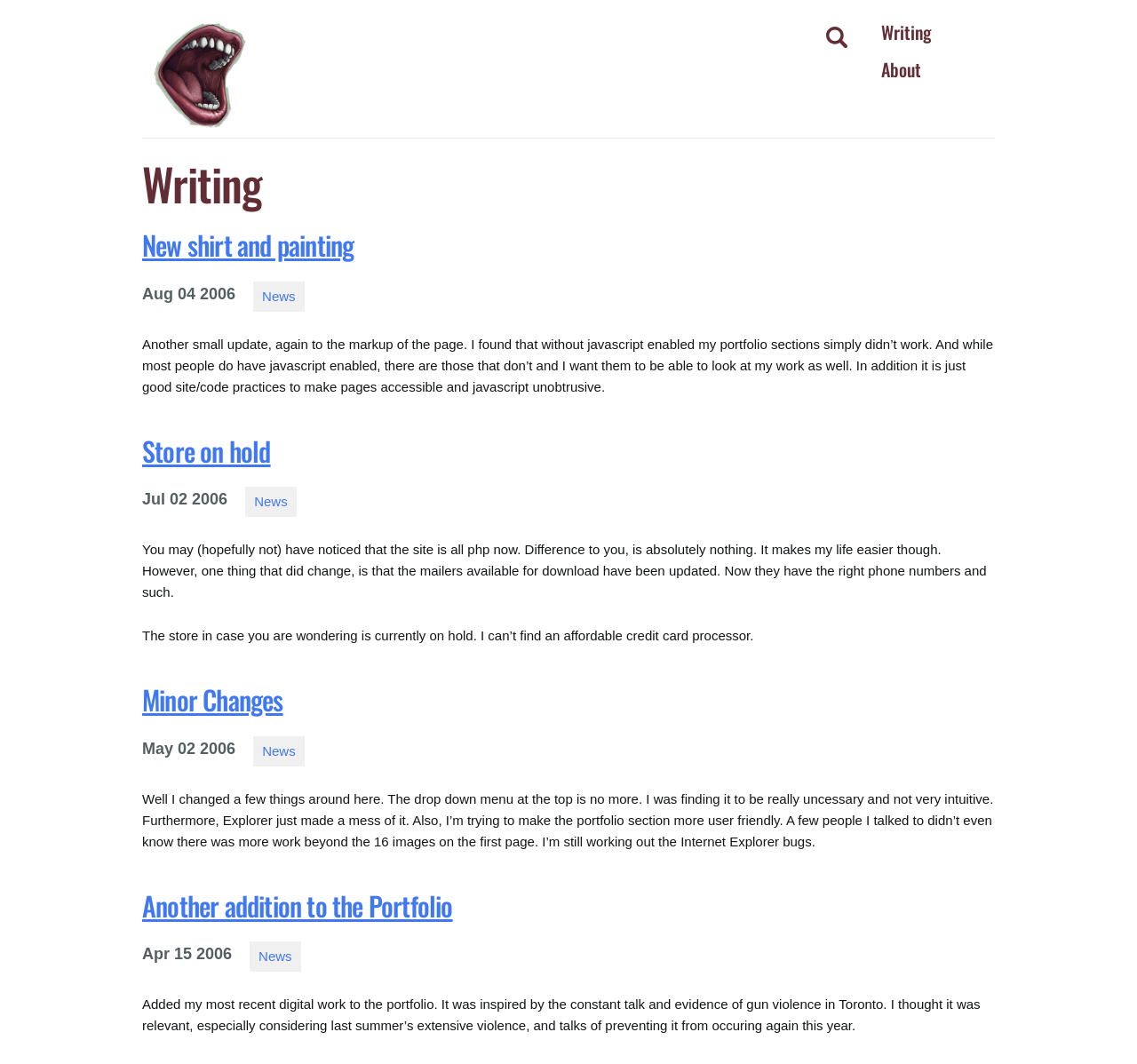Please find the bounding box coordinates of the element that must be clicked to perform the given instruction: "Explore the 'Minor Changes' update". The coordinates should be four float numbers from 0 to 1, i.e., [left, top, right, bottom].

[0.125, 0.641, 0.249, 0.676]